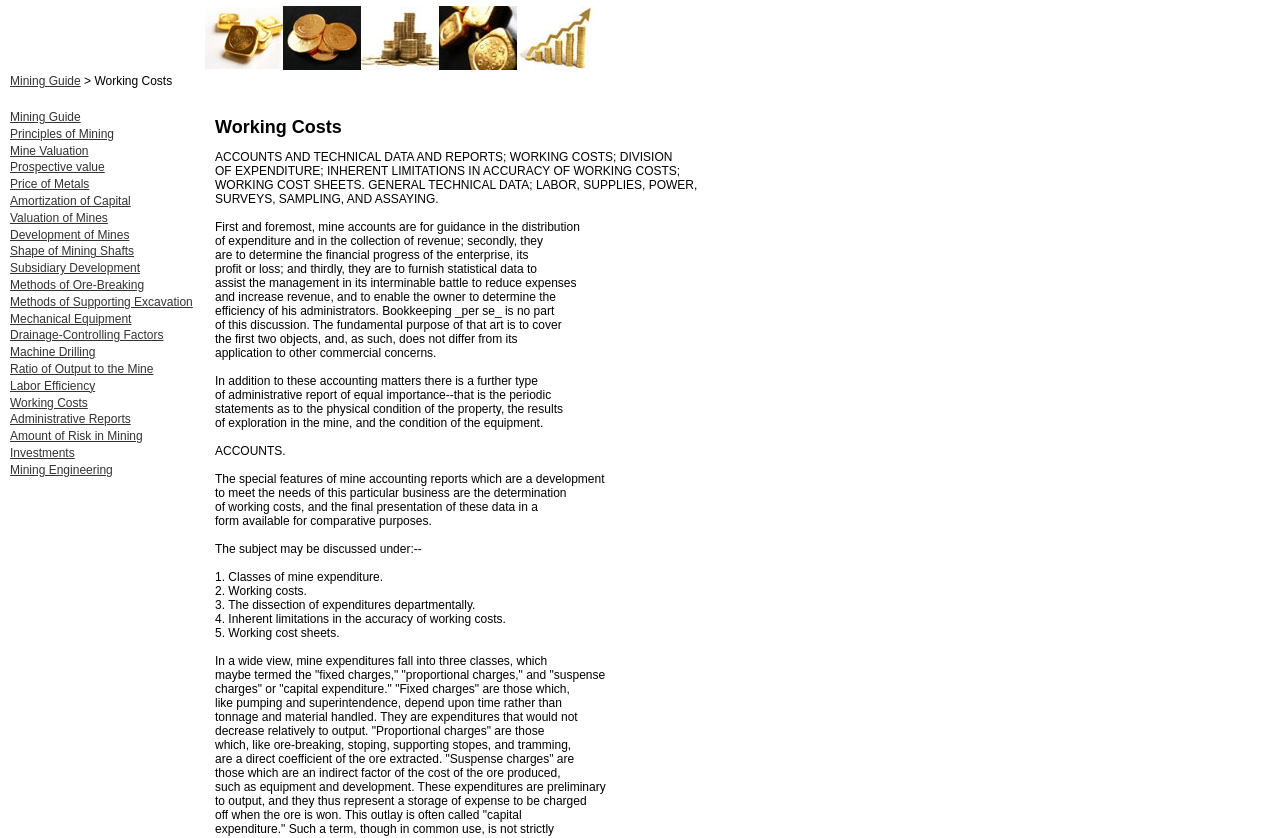Determine the bounding box coordinates of the region that needs to be clicked to achieve the task: "click on the 'Mining Guide' link".

[0.16, 0.007, 0.465, 0.084]